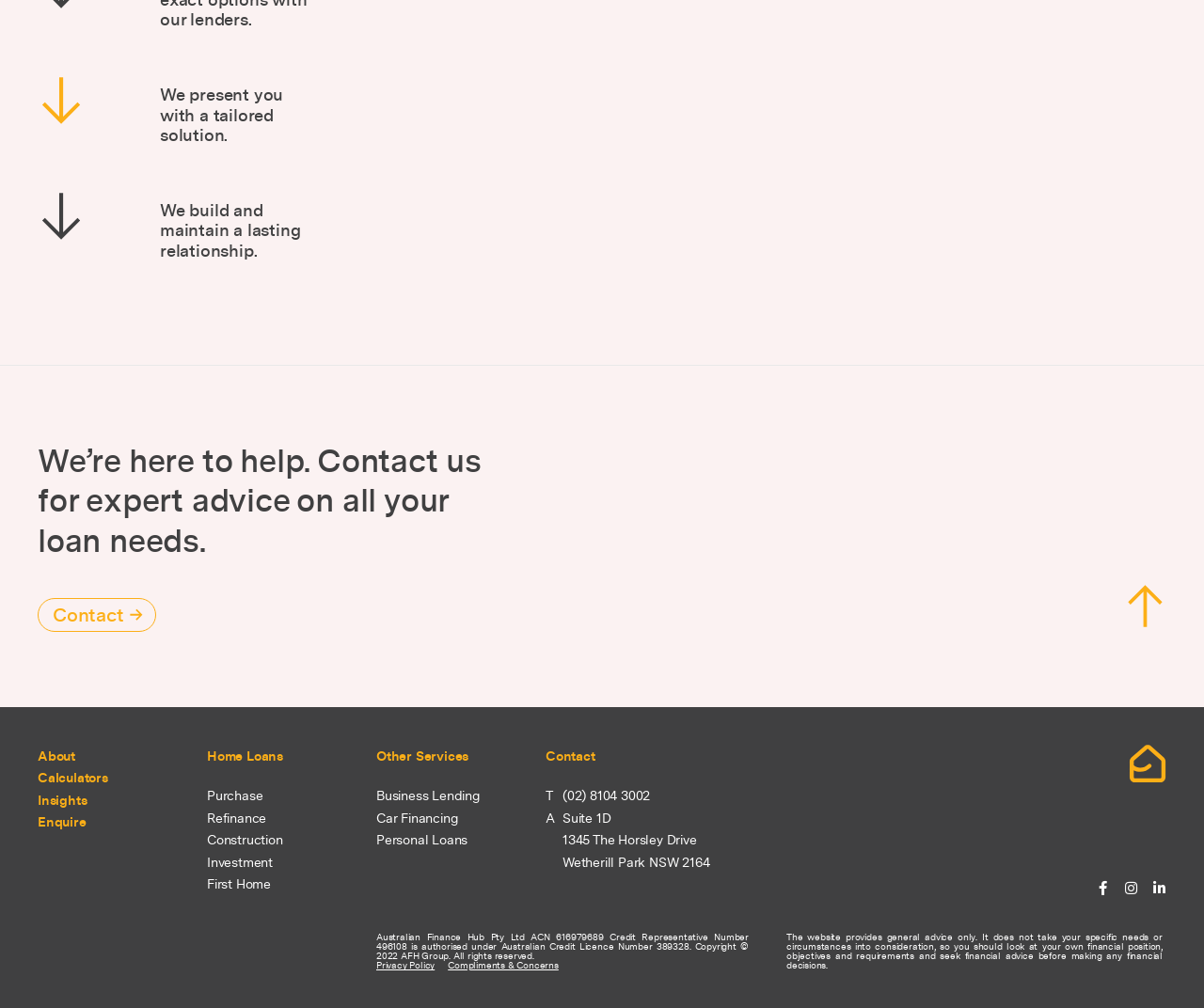How can I contact this company for expert advice?
Please analyze the image and answer the question with as much detail as possible.

The webpage has a heading that says 'We’re here to help. Contact us for expert advice on all your loan needs.' and provides a link to 'Contact' which suggests that users can contact the company for expert advice.